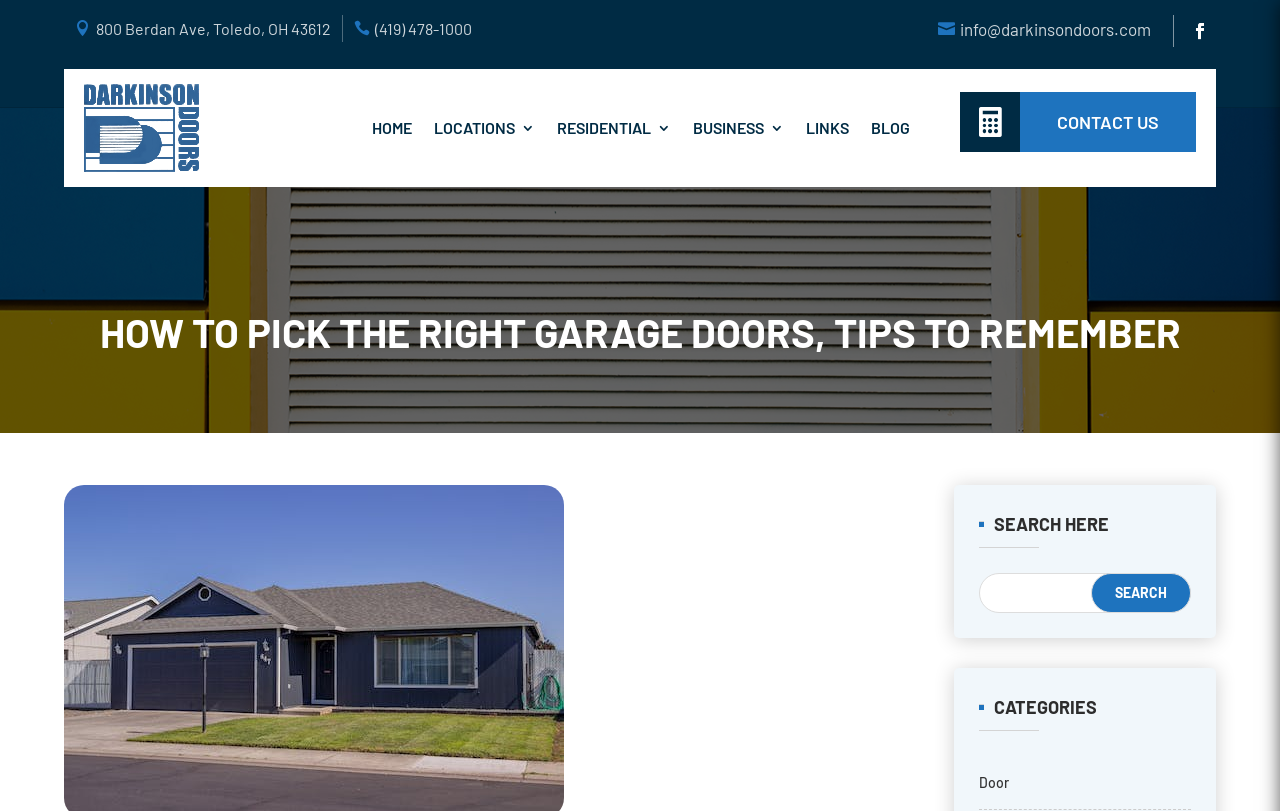Find the bounding box coordinates for the HTML element described in this sentence: "Home". Provide the coordinates as four float numbers between 0 and 1, in the format [left, top, right, bottom].

[0.29, 0.104, 0.322, 0.212]